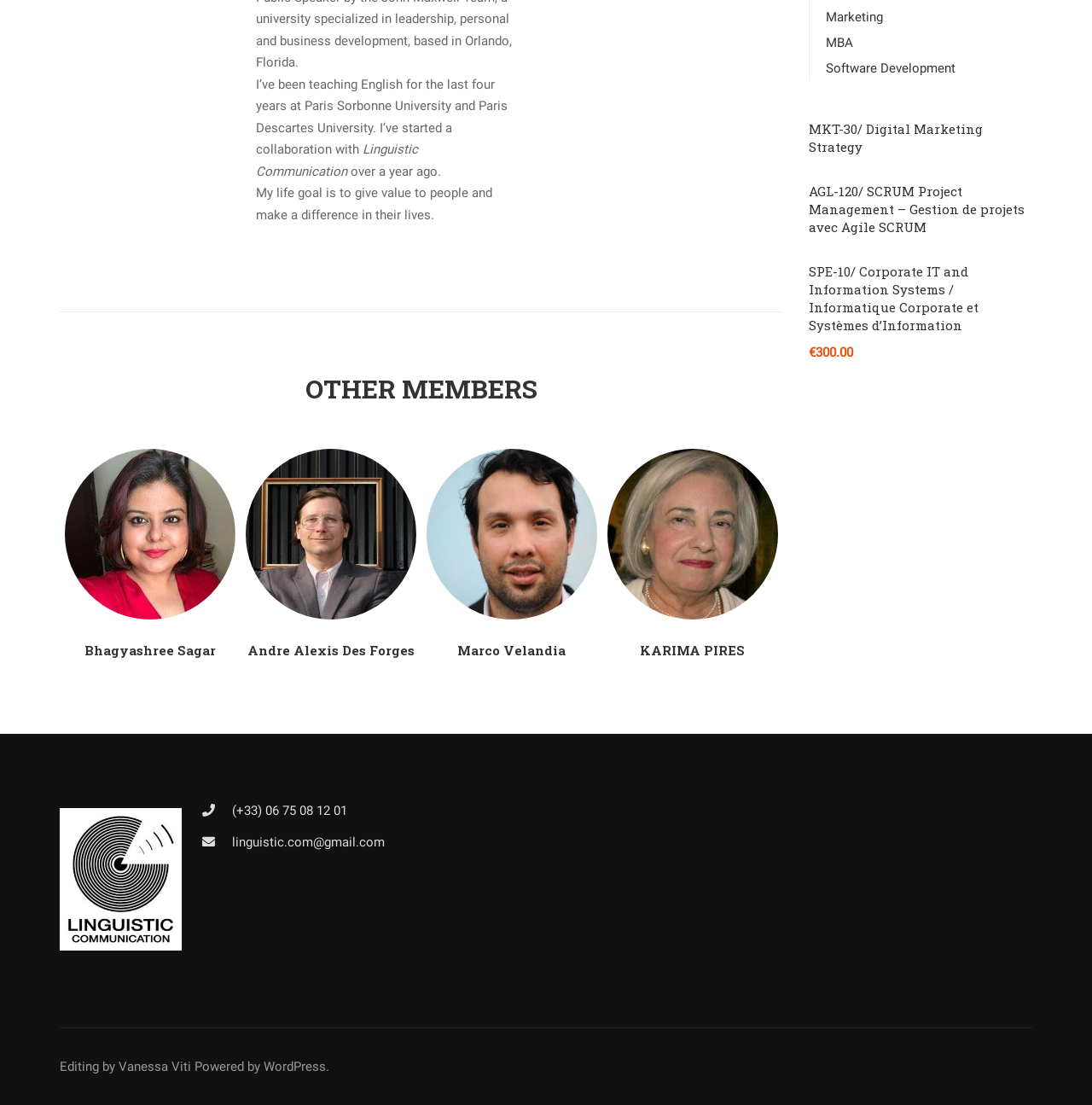Given the element description, predict the bounding box coordinates in the format (top-left x, top-left y, bottom-right x, bottom-right y). Make sure all values are between 0 and 1. Here is the element description: Vanessa Viti

[0.109, 0.958, 0.175, 0.972]